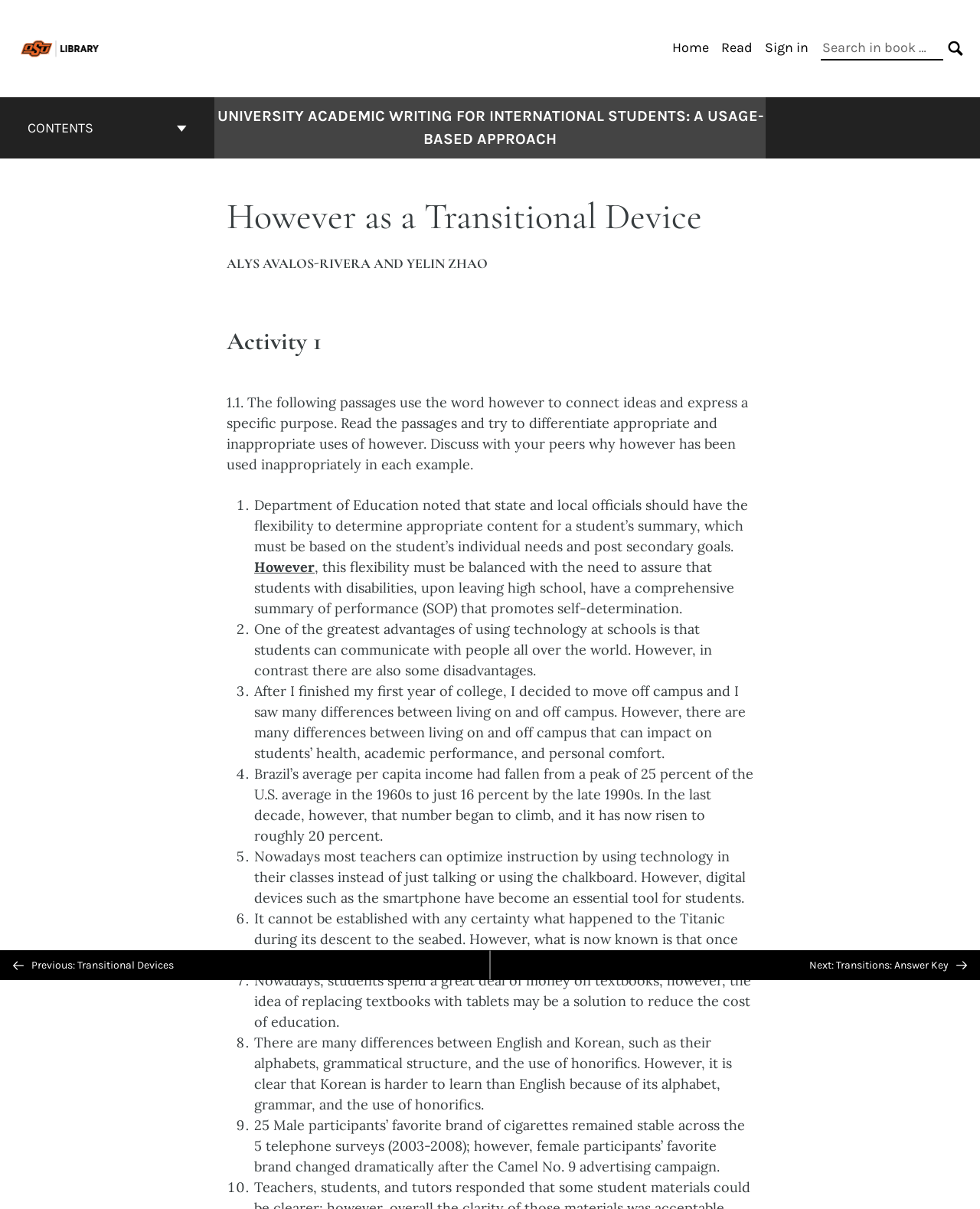What is the purpose of the 'Search in book:' function?
Examine the image closely and answer the question with as much detail as possible.

The 'Search in book:' function is located in the navigation element 'Primary Navigation' and allows users to search for specific keywords or phrases within the book.